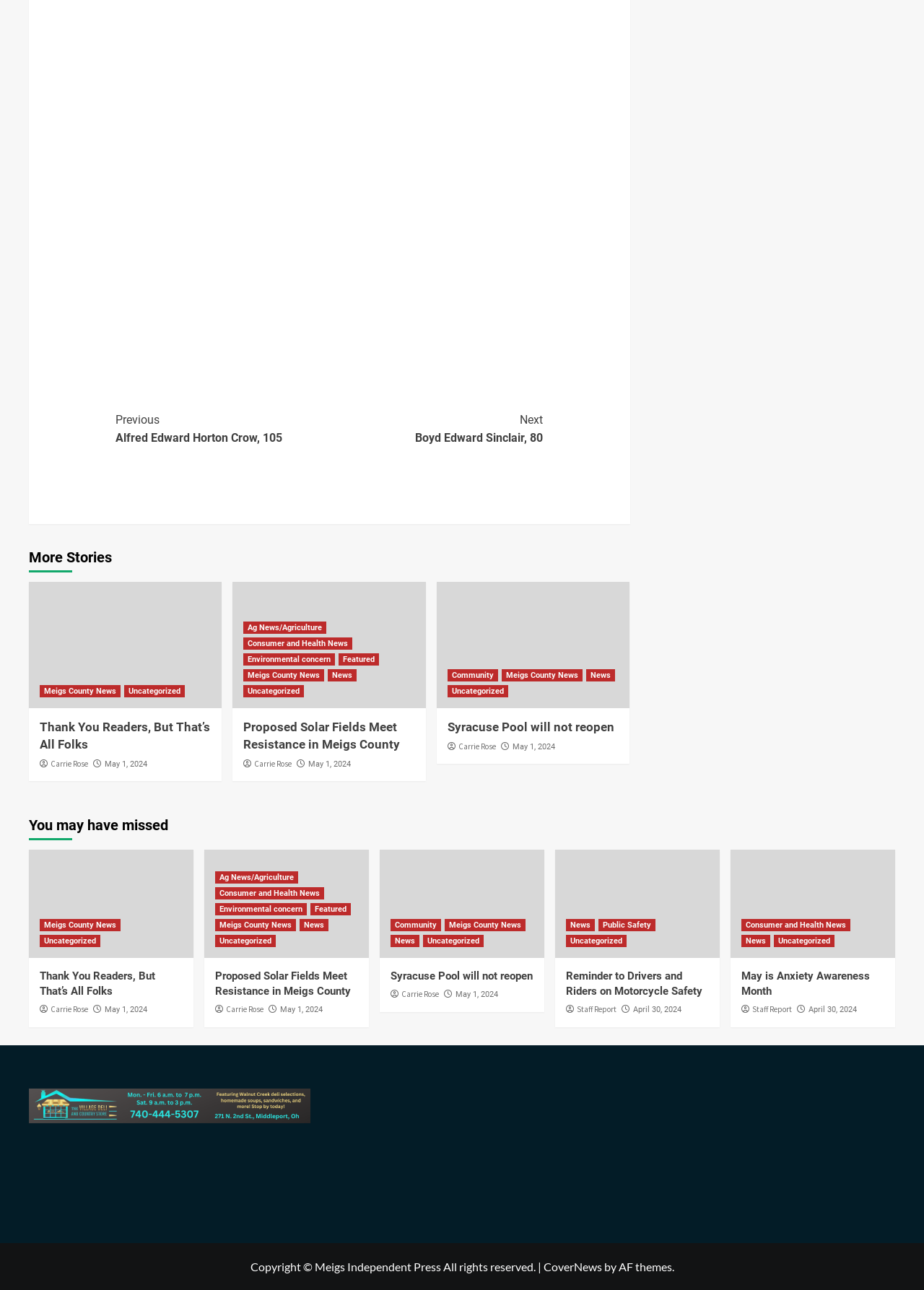Please find the bounding box coordinates of the element that needs to be clicked to perform the following instruction: "Read 'Thank You Readers, But That’s All Folks'". The bounding box coordinates should be four float numbers between 0 and 1, represented as [left, top, right, bottom].

[0.043, 0.557, 0.229, 0.584]